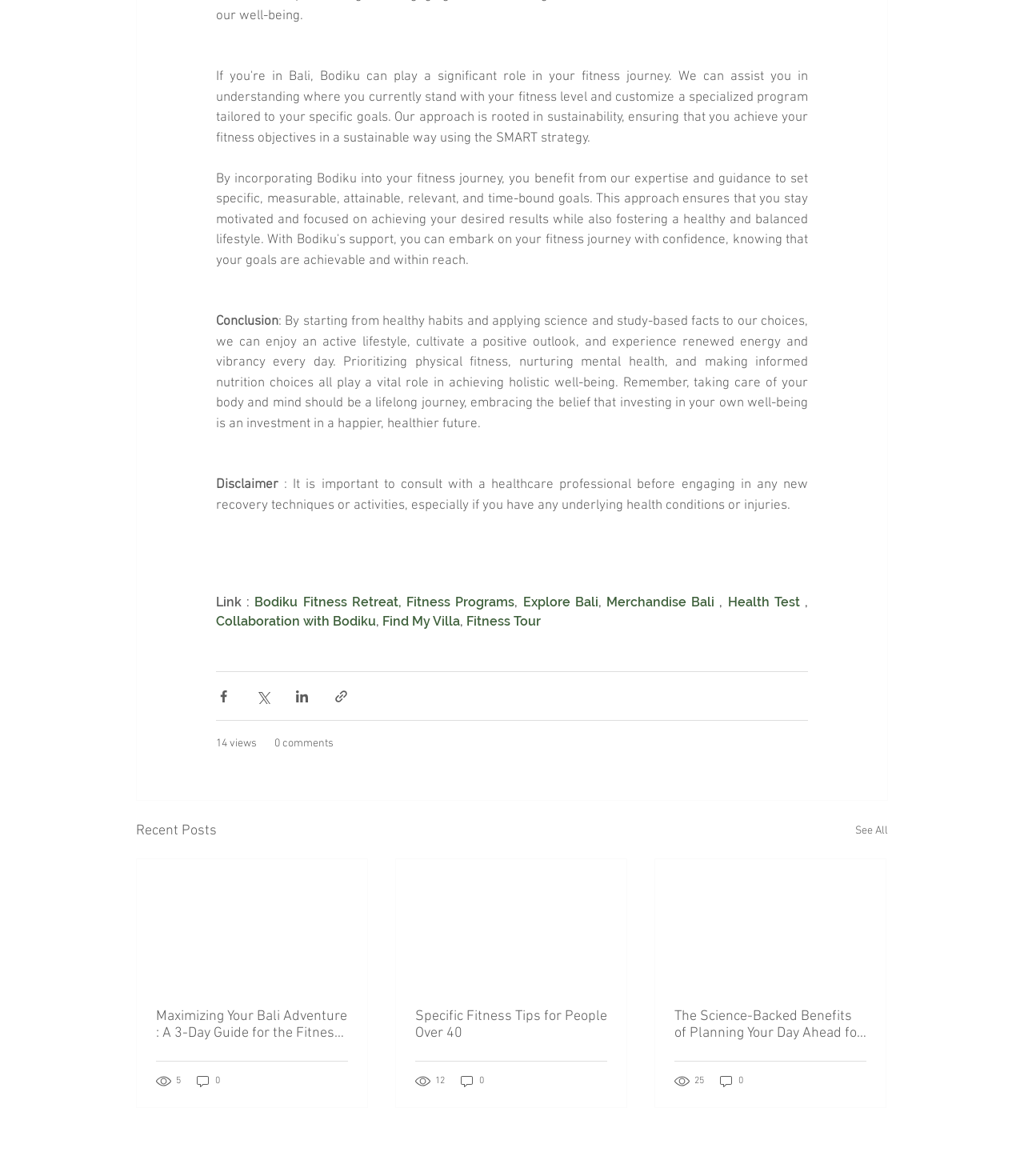What is the main topic of the webpage?
Please use the image to provide a one-word or short phrase answer.

Fitness and Health